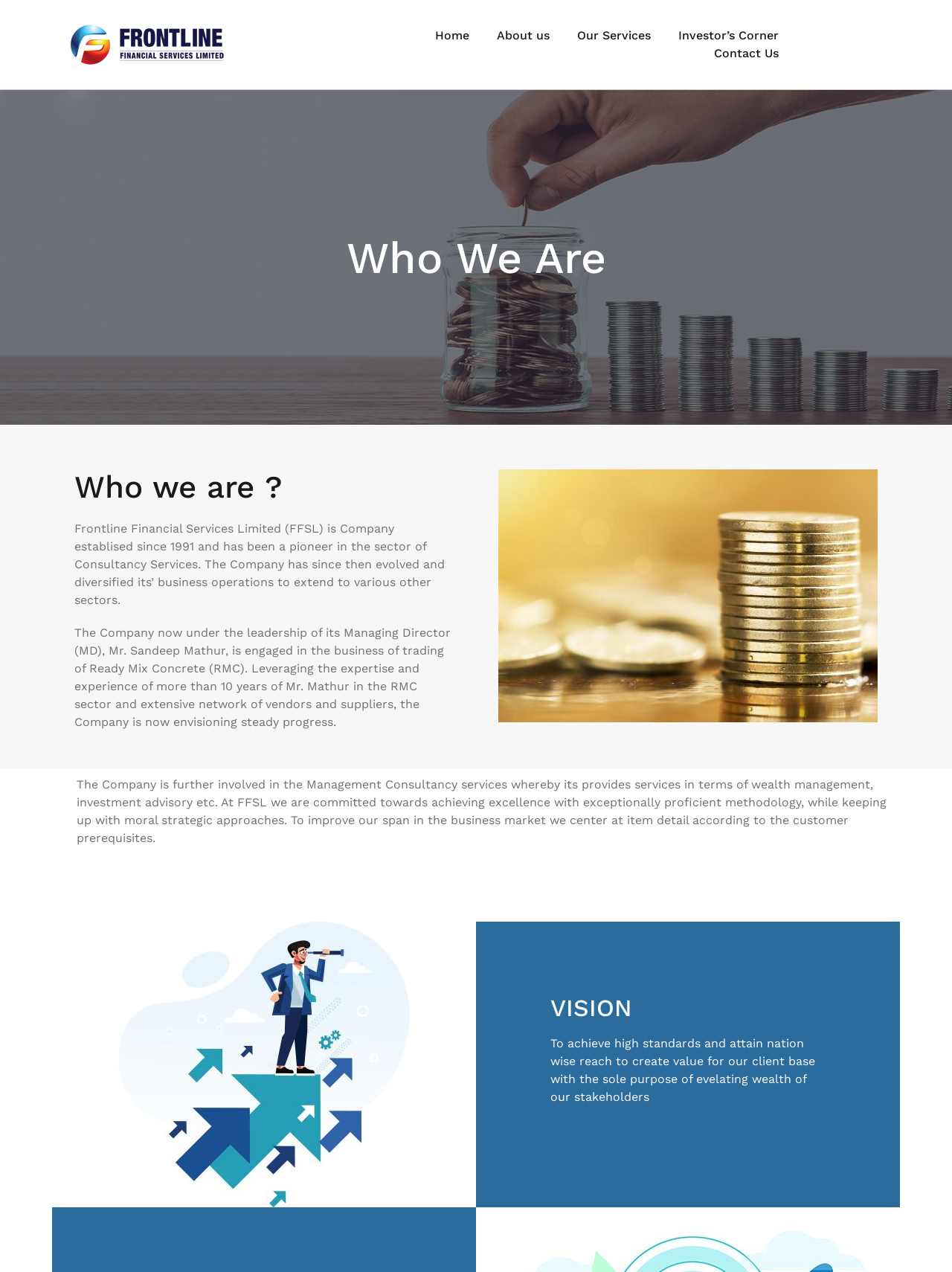Examine the image carefully and respond to the question with a detailed answer: 
What is the name of the company?

I found the answer by reading the StaticText element that says 'Frontline Financial Services Limited (FFSL) is Company establised since 1991 and has been a pioneer in the sector of Consultancy Services.'